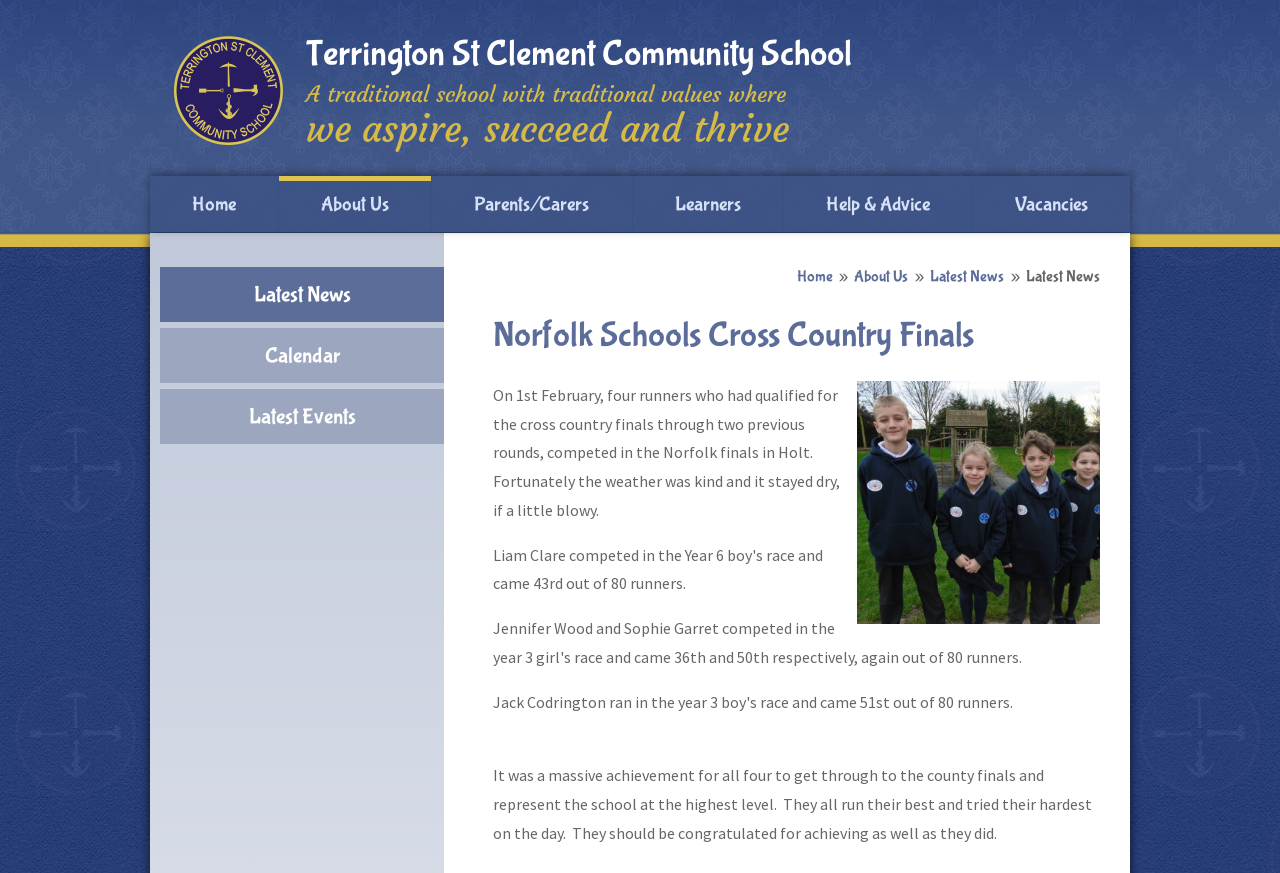Please specify the bounding box coordinates of the region to click in order to perform the following instruction: "Read 'Norfolk Schools Cross Country Finals' news".

[0.385, 0.361, 0.859, 0.409]